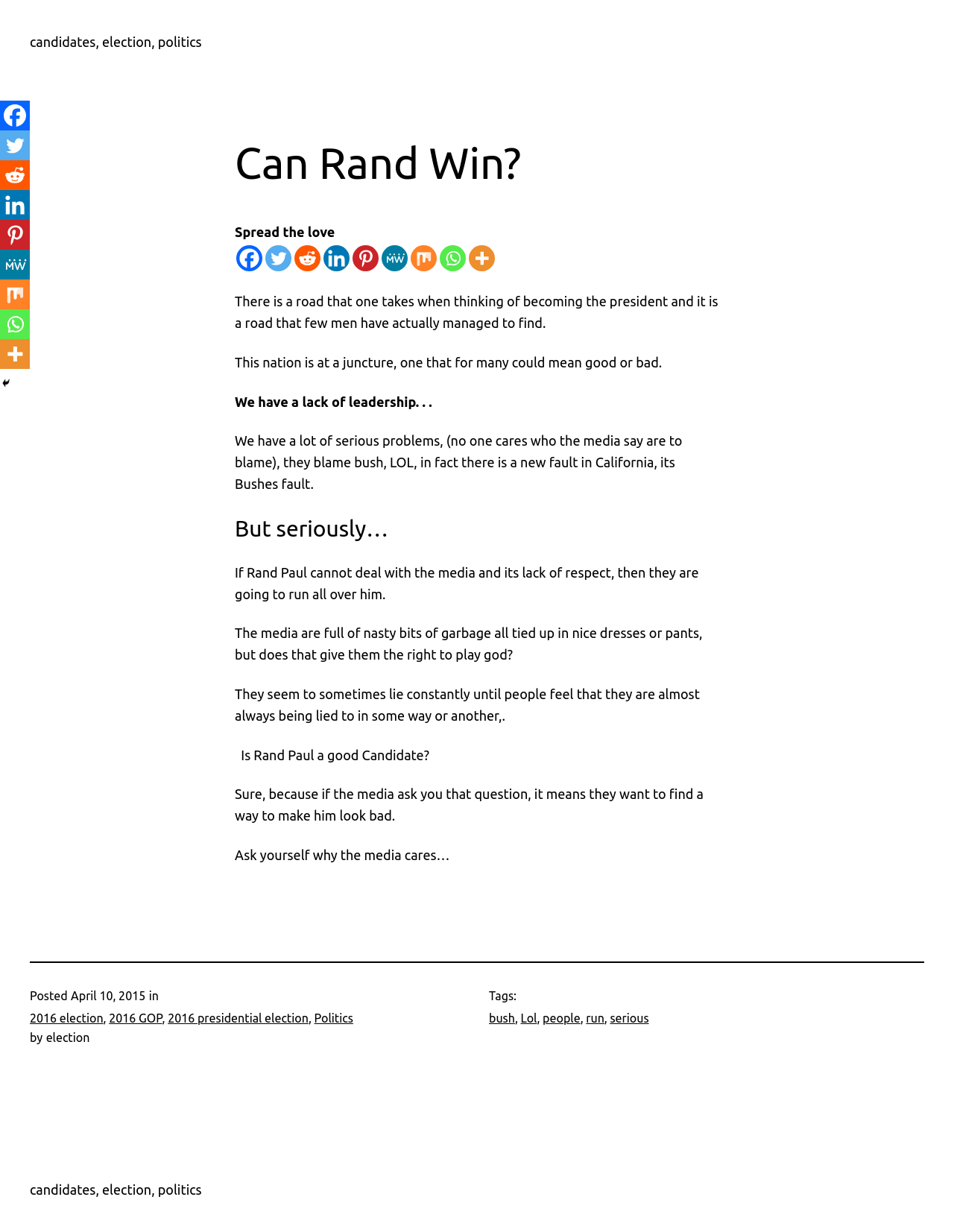How many social media links are present in the top section?
Please use the image to provide a one-word or short phrase answer.

8